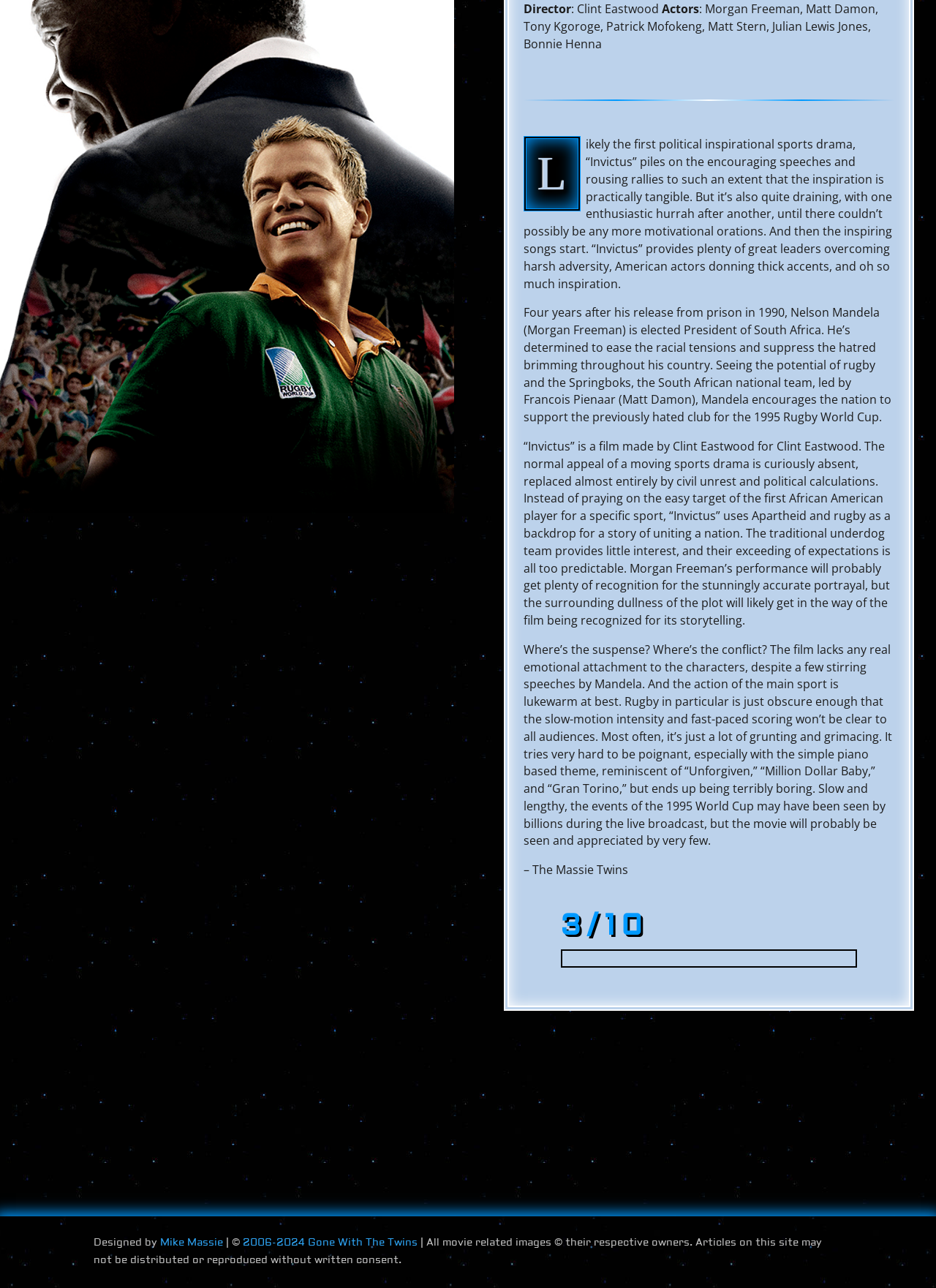Locate the bounding box for the described UI element: "2006-2024 Gone With The Twins". Ensure the coordinates are four float numbers between 0 and 1, formatted as [left, top, right, bottom].

[0.259, 0.96, 0.446, 0.97]